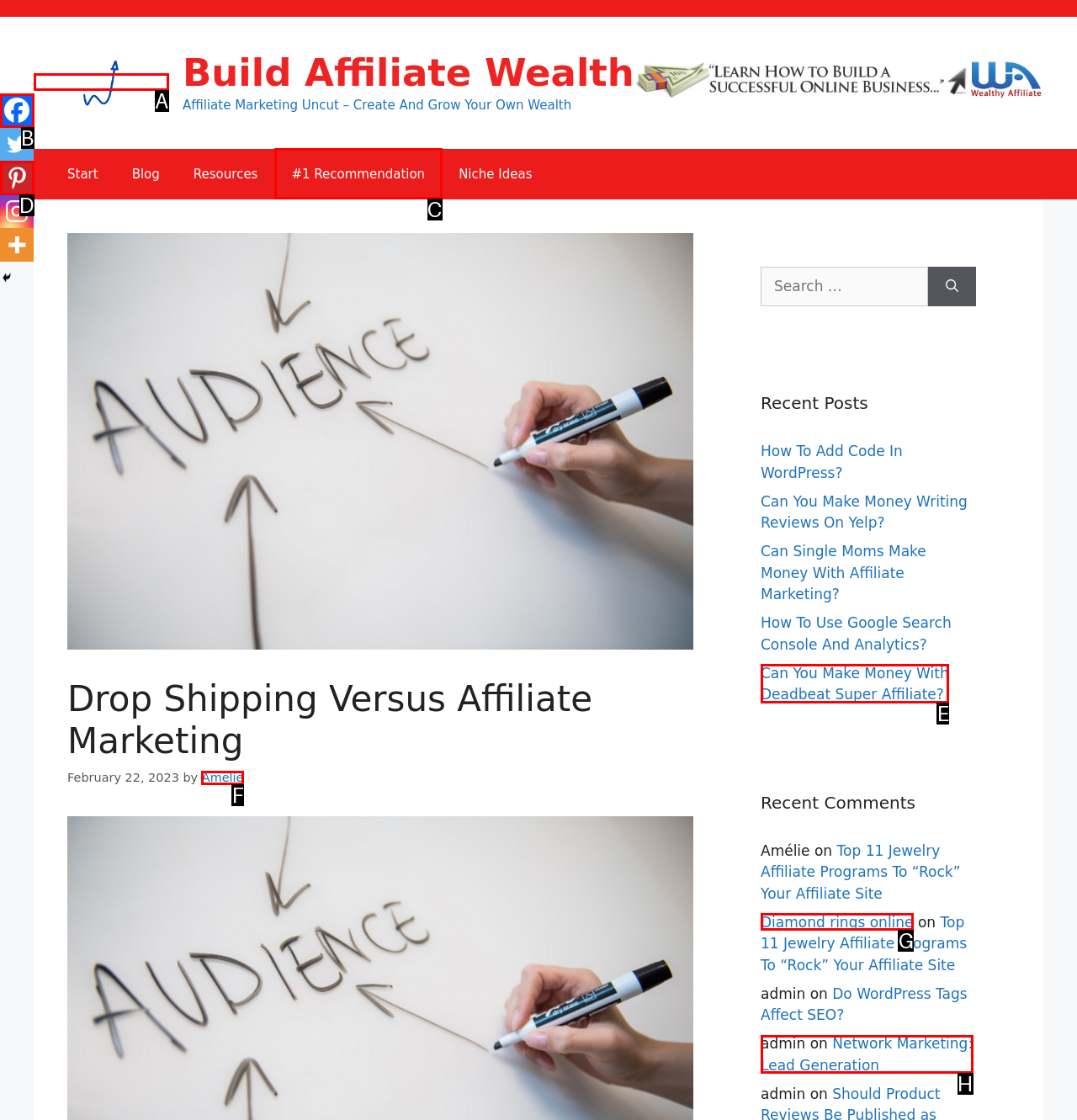Which UI element matches this description: Diamond rings online?
Reply with the letter of the correct option directly.

G